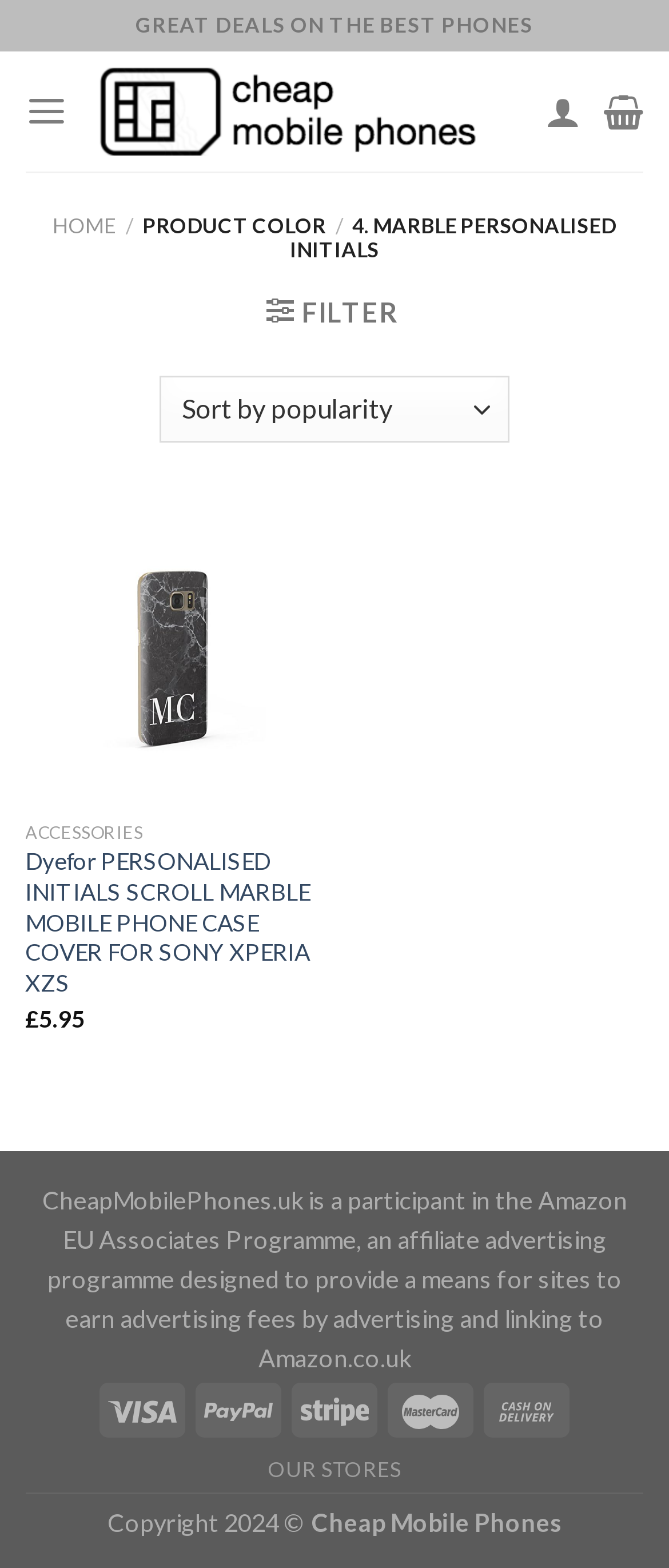What is the programme that the website is a participant in?
Please give a well-detailed answer to the question.

I found the programme by looking at the static text element with the content 'CheapMobilePhones.uk is a participant in the Amazon EU Associates Programme...' which is located at the bottom of the page.